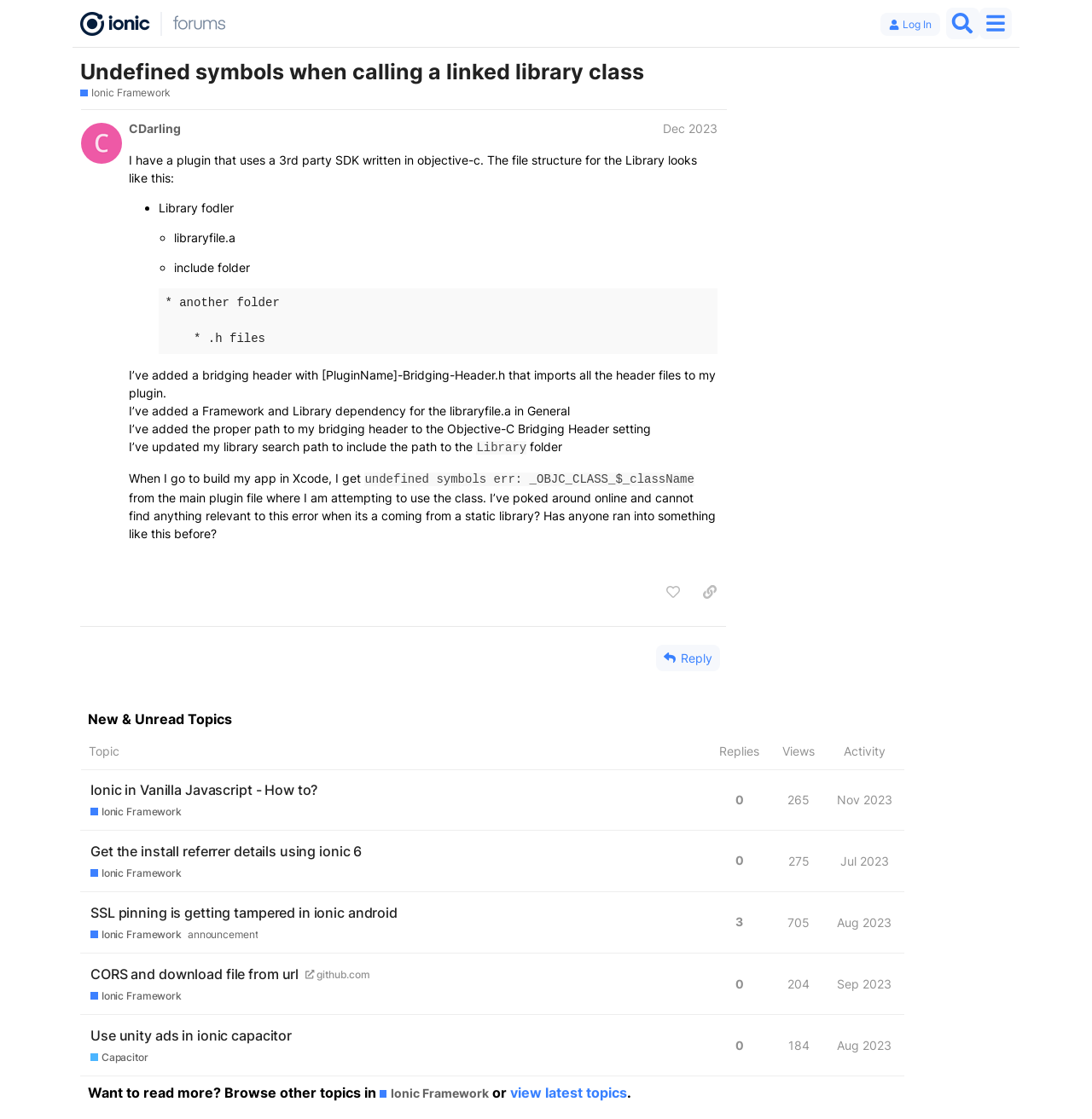Determine the bounding box coordinates of the region to click in order to accomplish the following instruction: "Log in to the forum". Provide the coordinates as four float numbers between 0 and 1, specifically [left, top, right, bottom].

[0.807, 0.012, 0.861, 0.032]